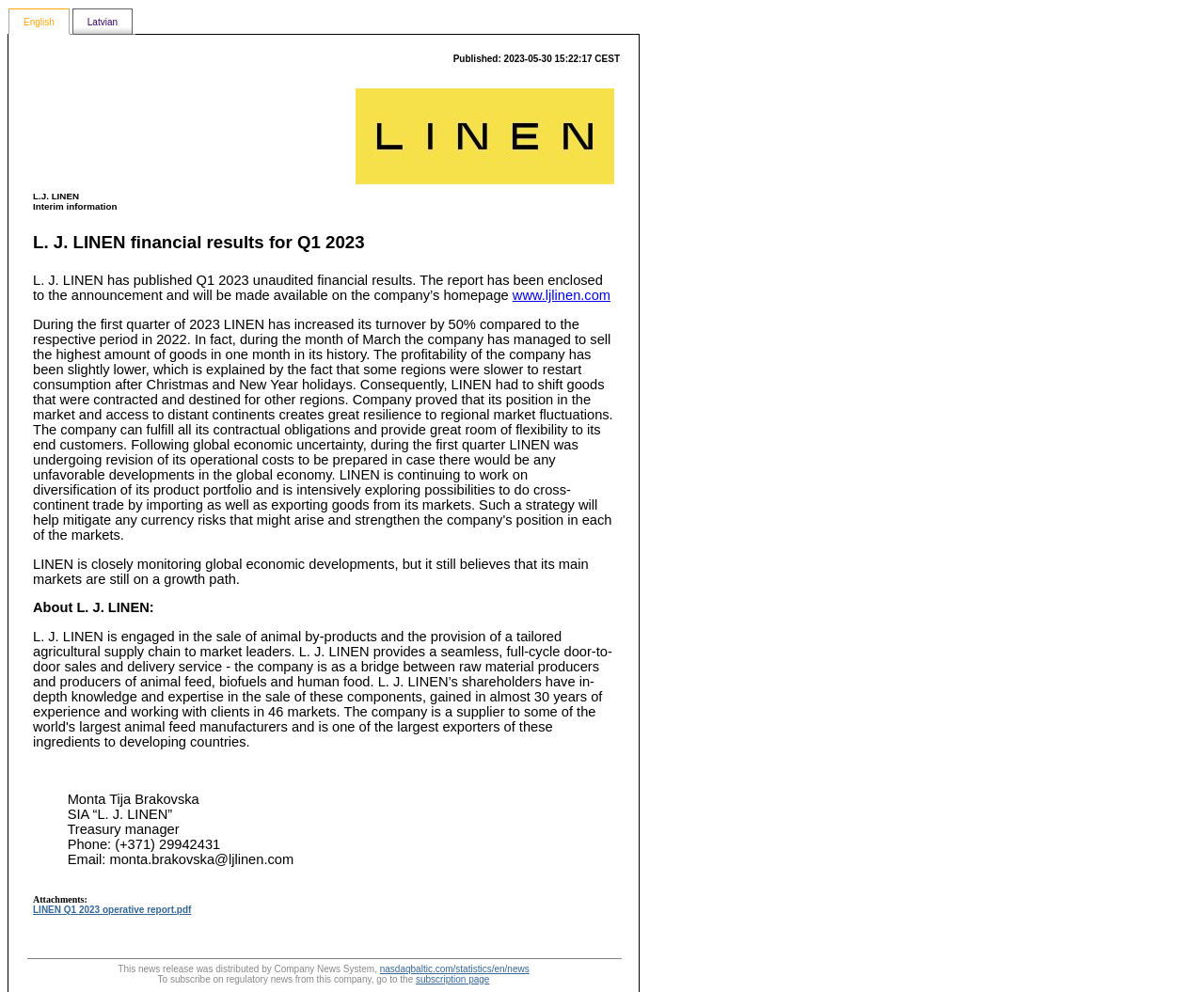Please provide a brief answer to the following inquiry using a single word or phrase:
Who is the Treasury manager?

Monta Tija Brakovska